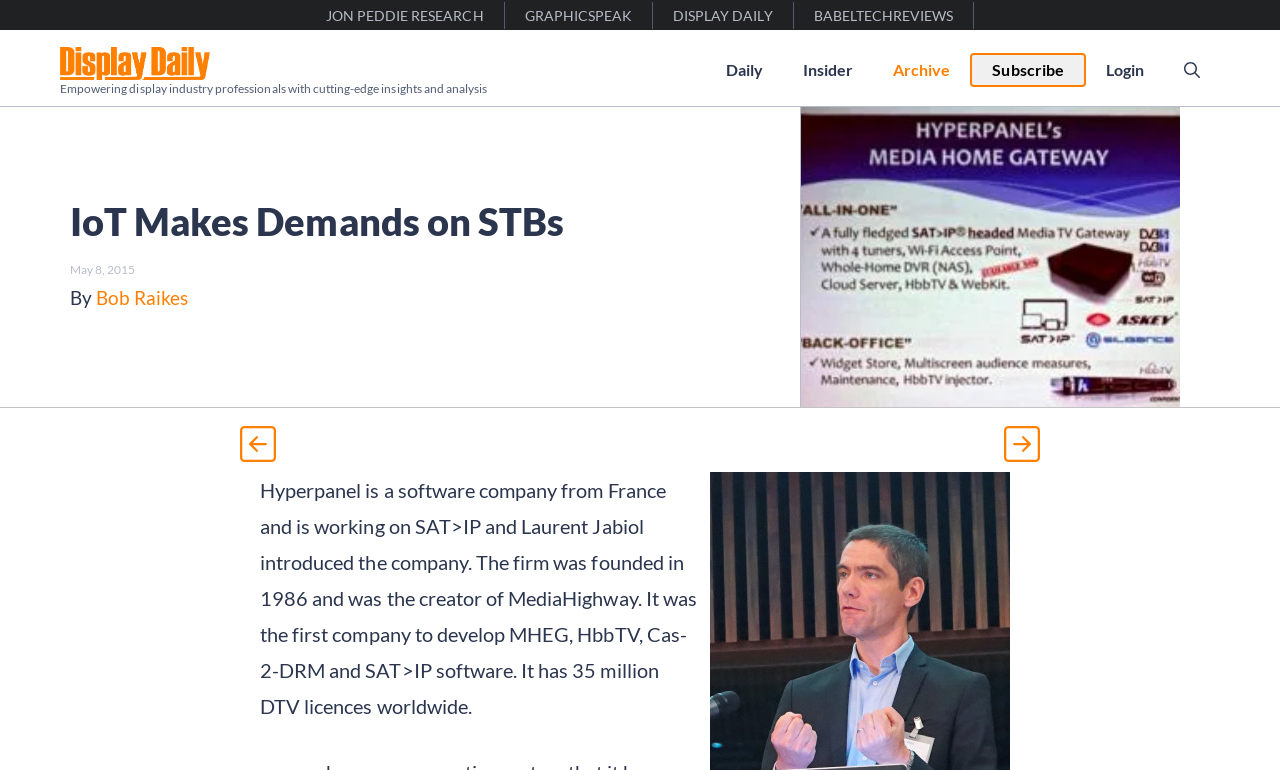Can you find the bounding box coordinates for the element that needs to be clicked to execute this instruction: "Learn more about Hyperpanel"? The coordinates should be given as four float numbers between 0 and 1, i.e., [left, top, right, bottom].

[0.203, 0.62, 0.544, 0.932]